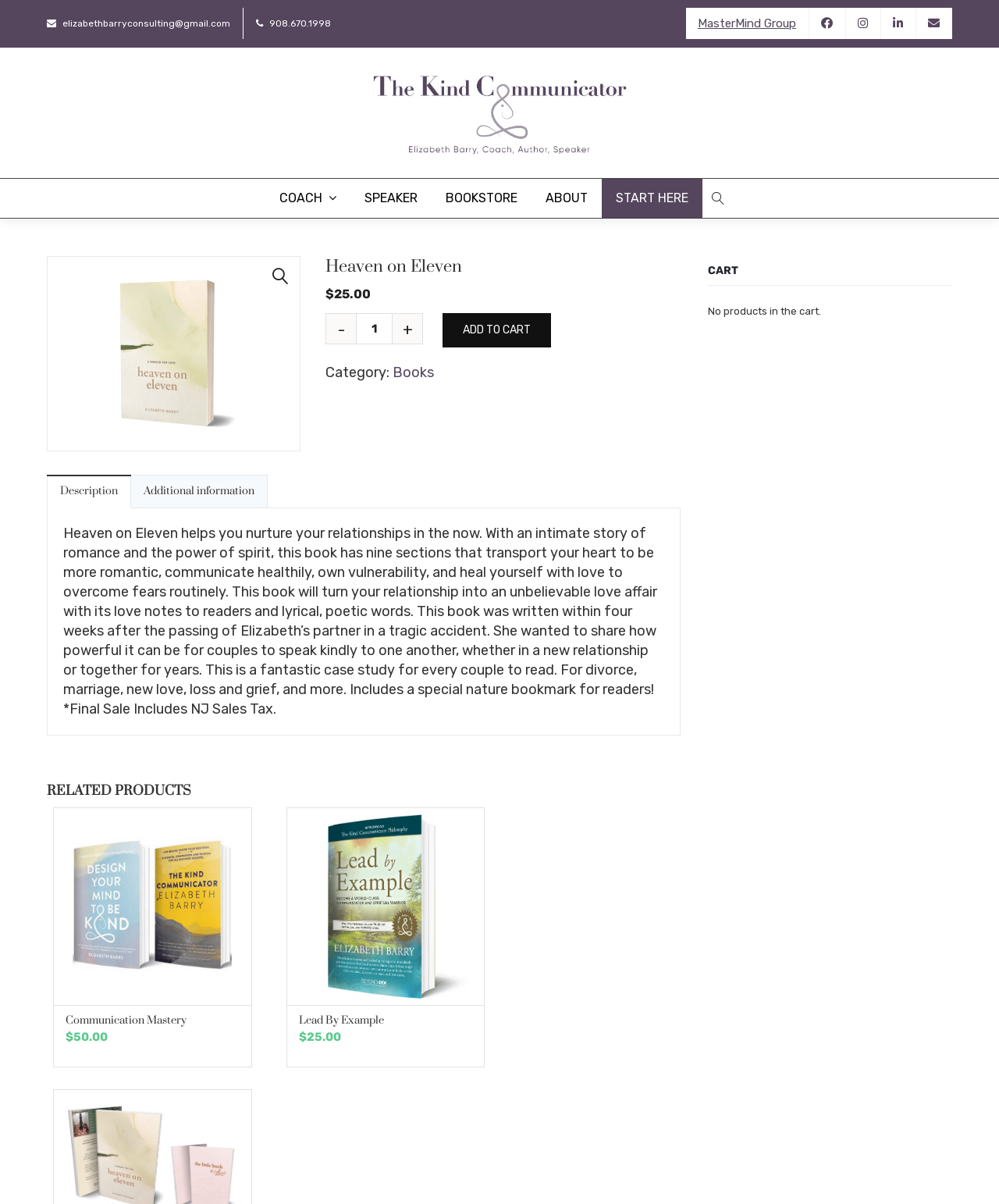Pinpoint the bounding box coordinates of the clickable area needed to execute the instruction: "Click the 'RELATED PRODUCTS' link". The coordinates should be specified as four float numbers between 0 and 1, i.e., [left, top, right, bottom].

[0.047, 0.65, 0.681, 0.664]